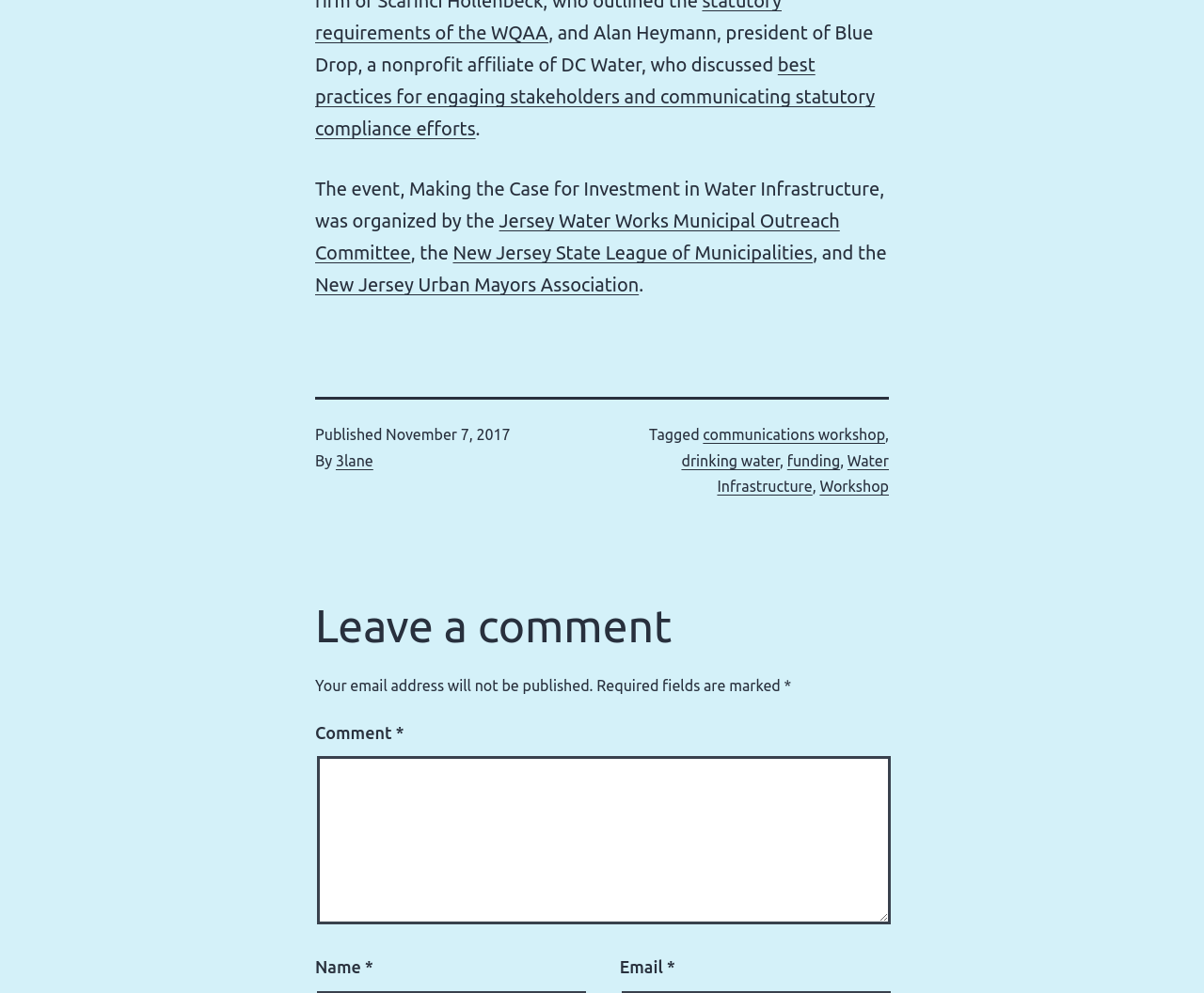Use a single word or phrase to answer the following:
What are the required fields in the comment section?

Name and Comment